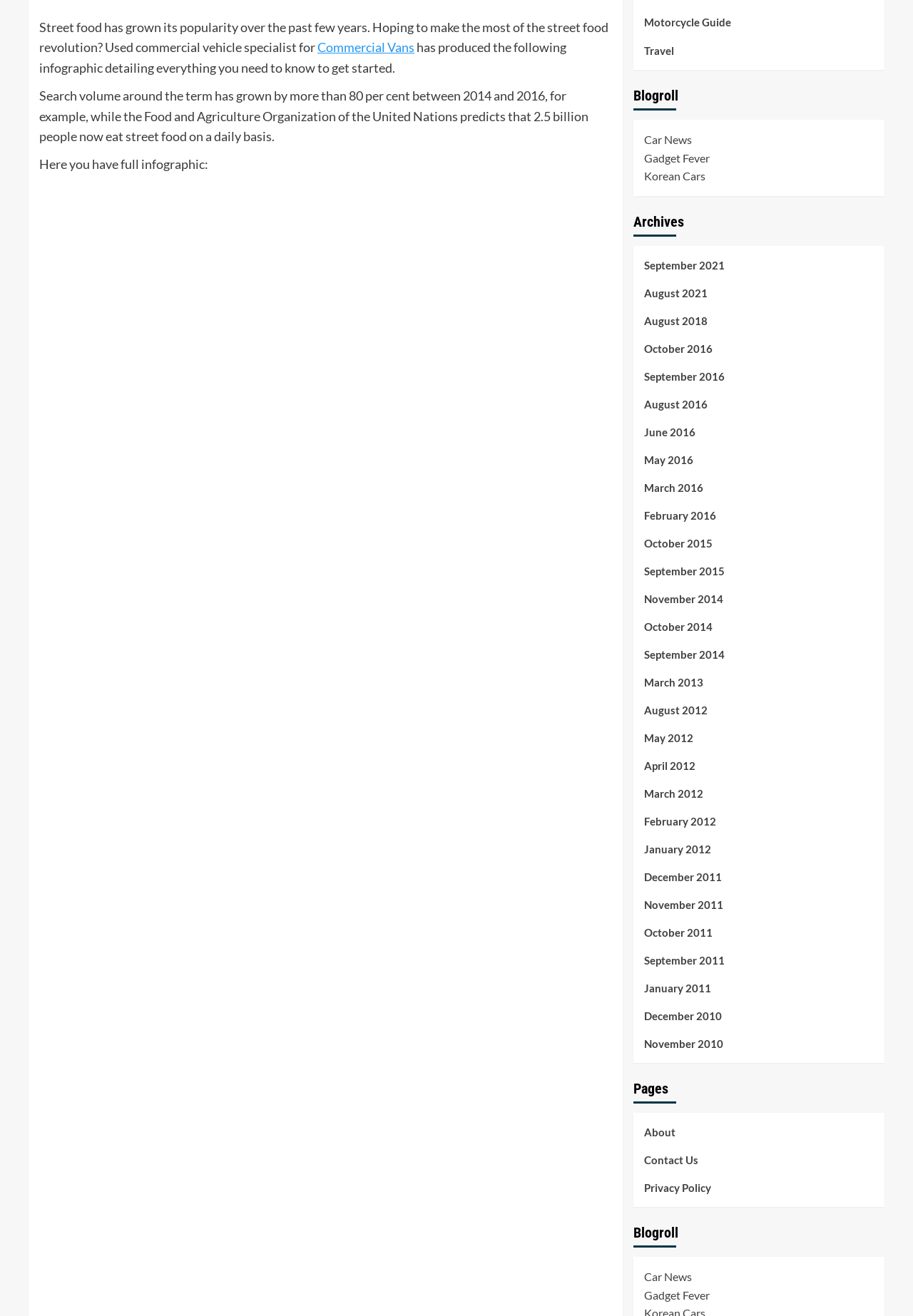What is the year with the most archived links?
Look at the image and respond with a one-word or short phrase answer.

2016